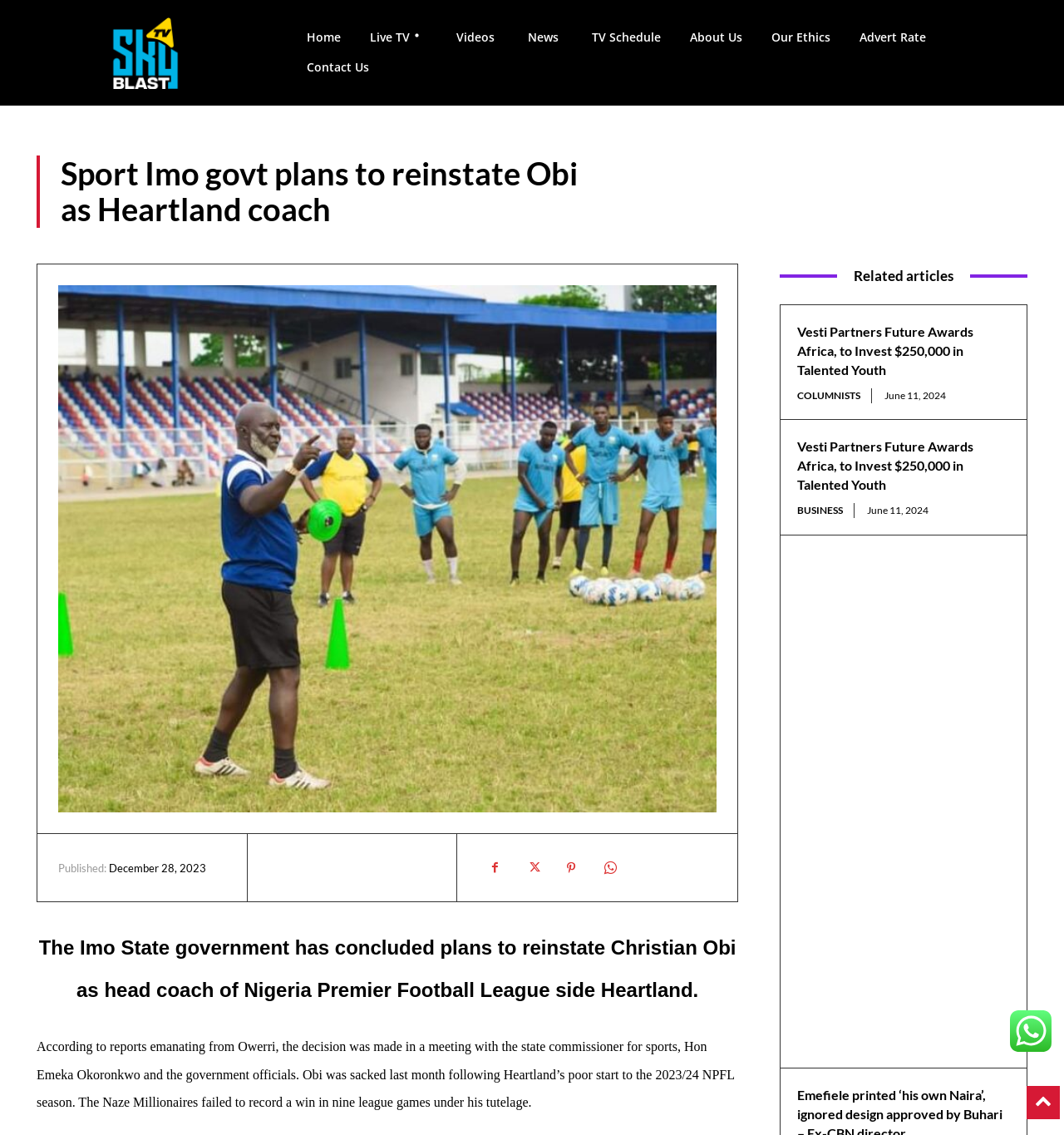Determine the webpage's heading and output its text content.

Sport Imo govt plans to reinstate Obi as Heartland coach